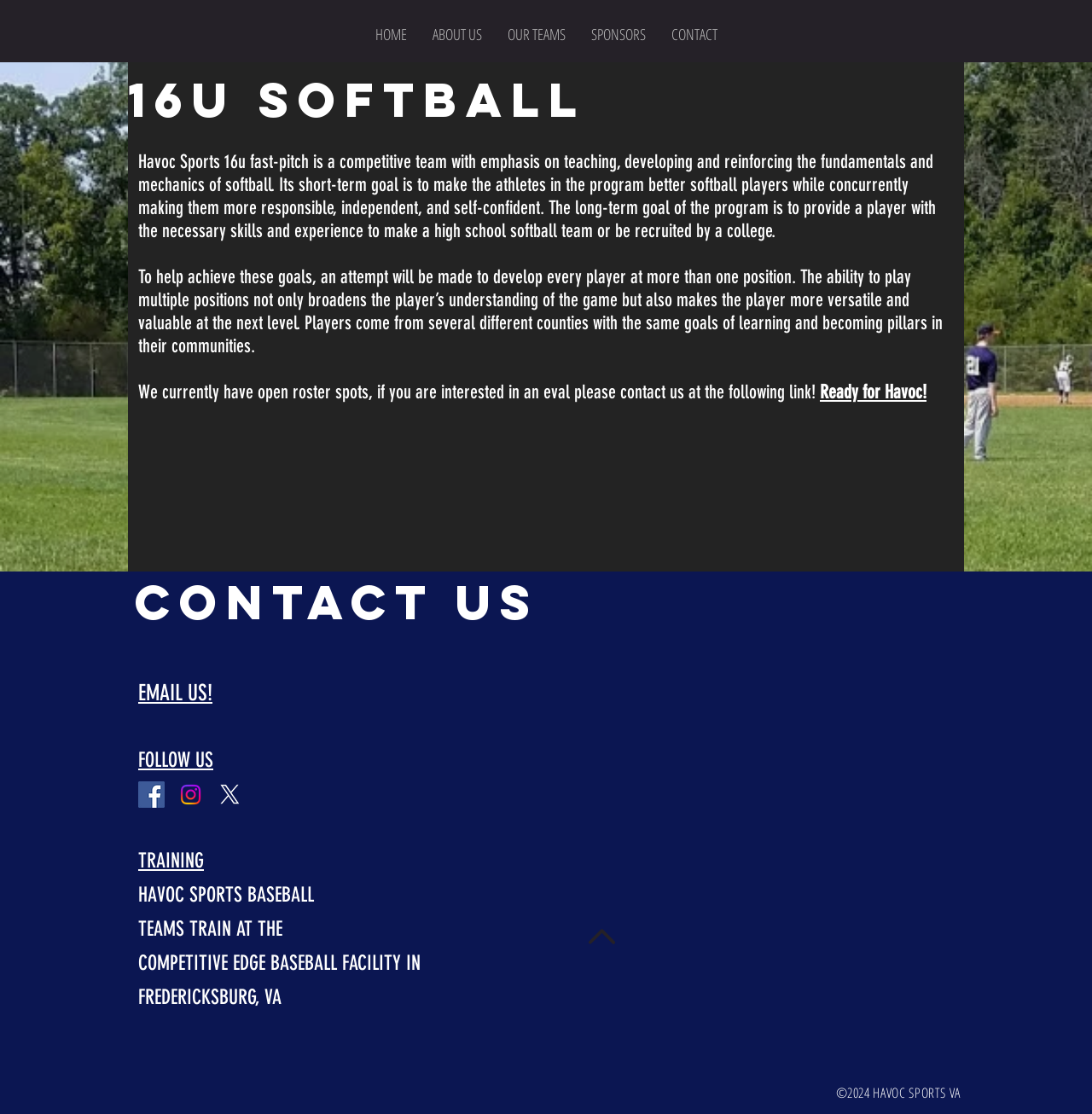What is the name of the baseball facility?
Using the image, elaborate on the answer with as much detail as possible.

I found the answer by reading the StaticText 'TEAMS TRAIN AT THE COMPETITIVE EDGE BASEBALL FACILITY IN FREDERICKSBURG, VA' which explicitly states the name of the facility.